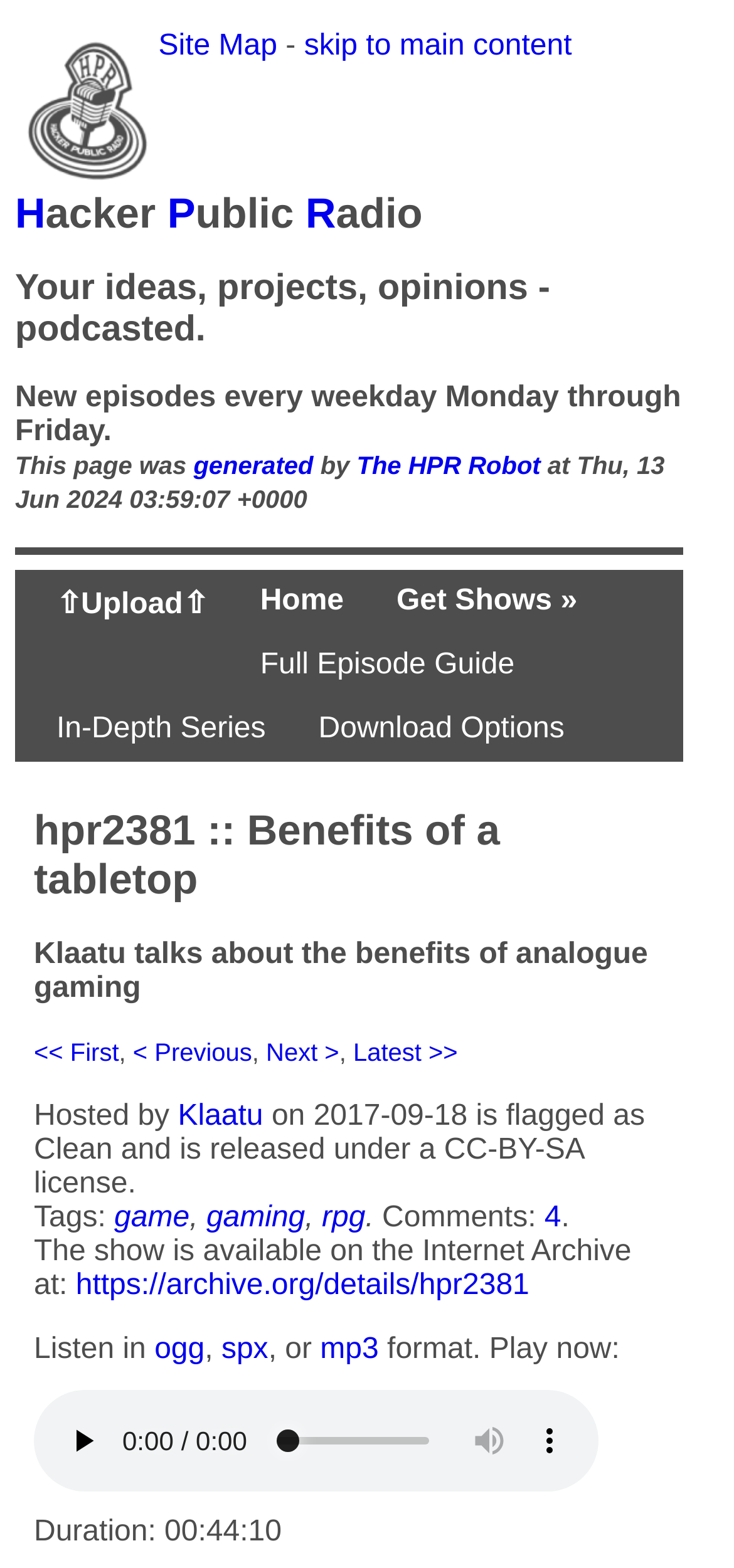What is the name of the podcast?
Give a detailed explanation using the information visible in the image.

The name of the podcast can be found in the heading element 'Hacker Public Radio' which is located at the top of the webpage.